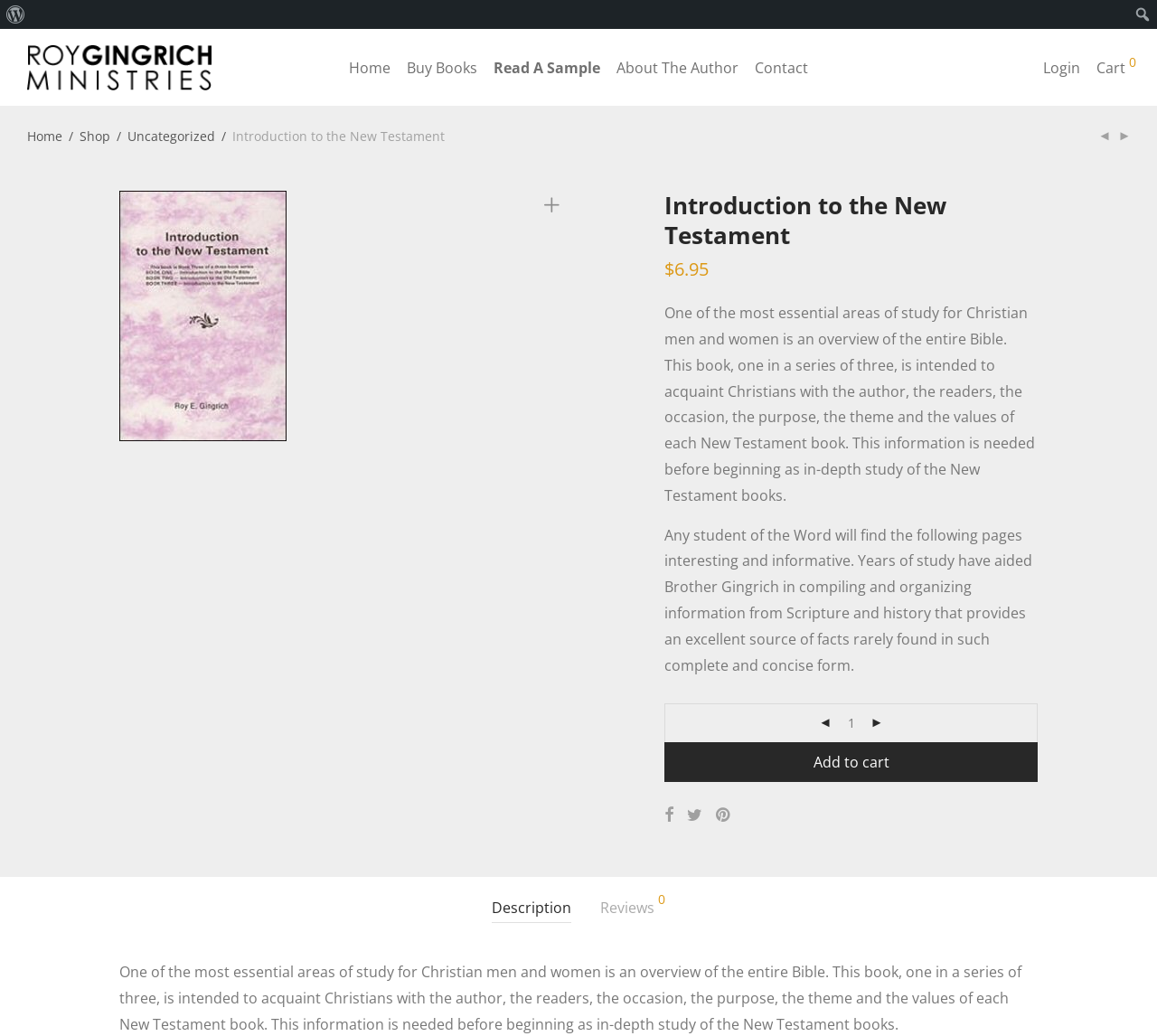Please examine the image and provide a detailed answer to the question: What is the title of the book?

I found the title of the book by looking at the text element with the ID 209, which says 'Introduction to the New Testament'. This text is also present in the link element with ID 348, which further confirms that it is the title of the book.